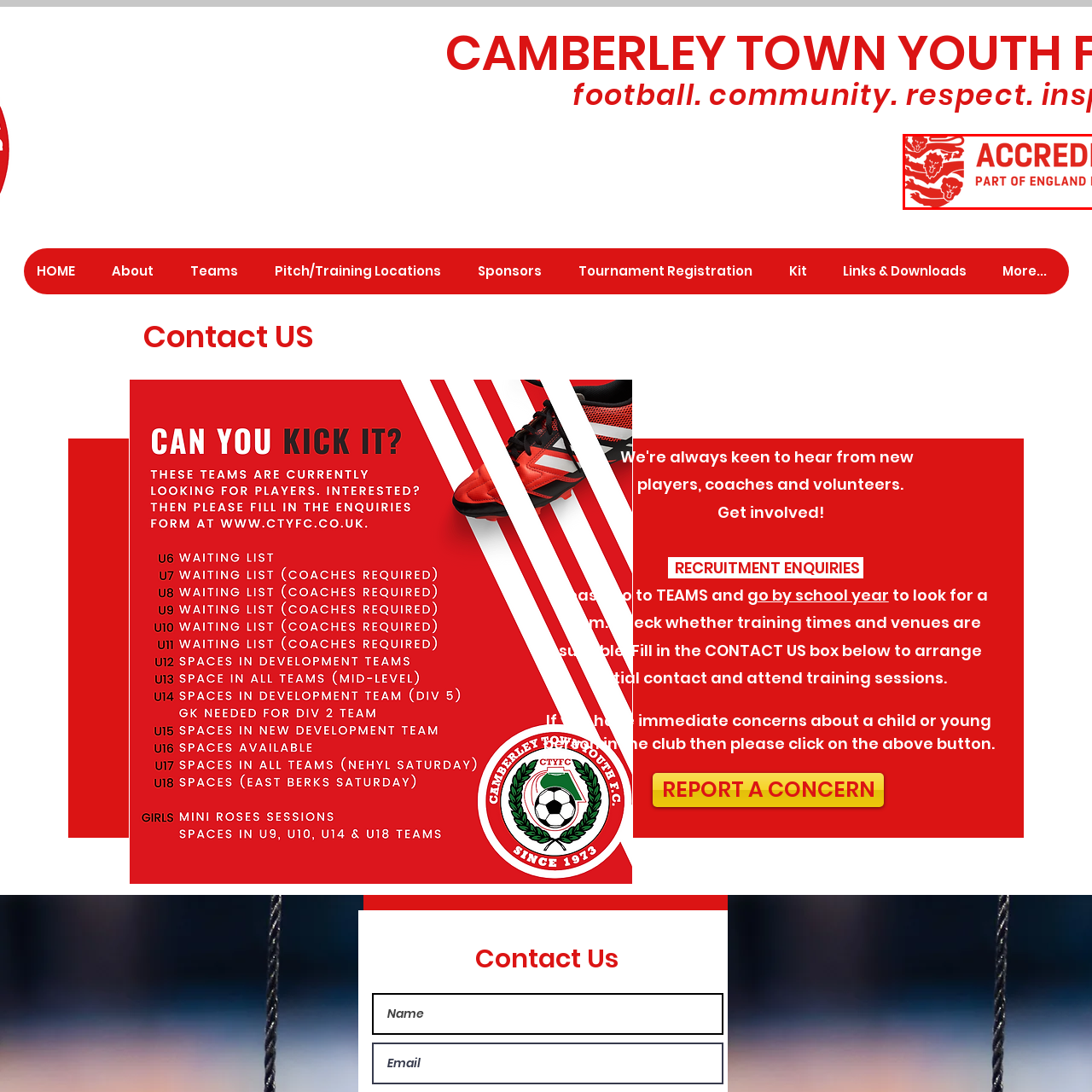Explain in detail what is happening in the image that is surrounded by the red box.

The image features a prominent logo that signifies accreditation from England Football. It includes a striking shield design adorned with three lion motifs, representing strength and tradition. The word "ACCREDITED" is displayed prominently in a bold, red font, underscoring the organization's recognition and commitment to football standards in England. Below, three red stars emphasize the level of accreditation awarded, reflecting excellence in football development and governance. This logo reinforces the organization's affiliation and dedication to fostering youth football in the community.